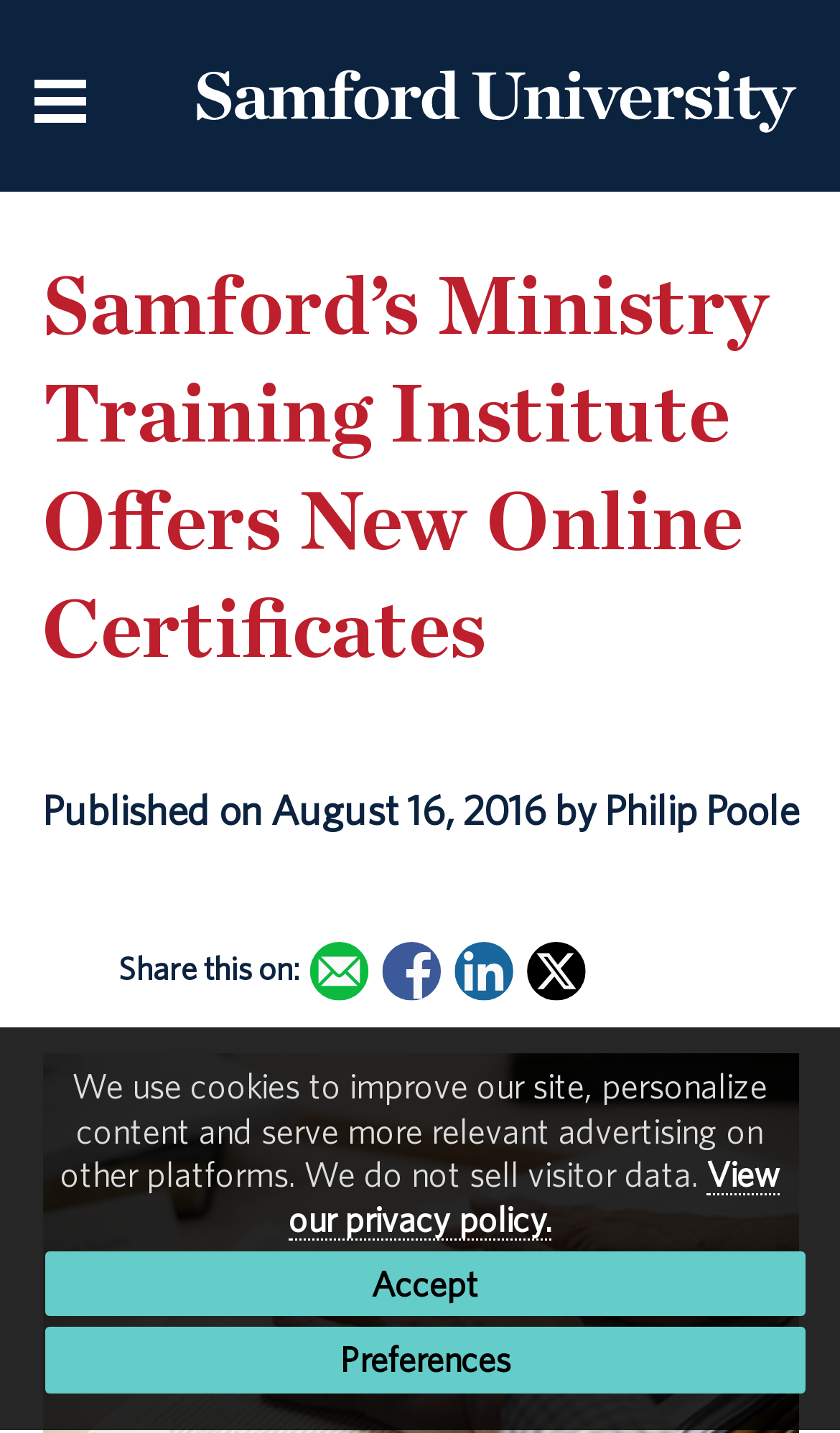Provide a short, one-word or phrase answer to the question below:
What is the position of the Samford University Logo?

Top-right